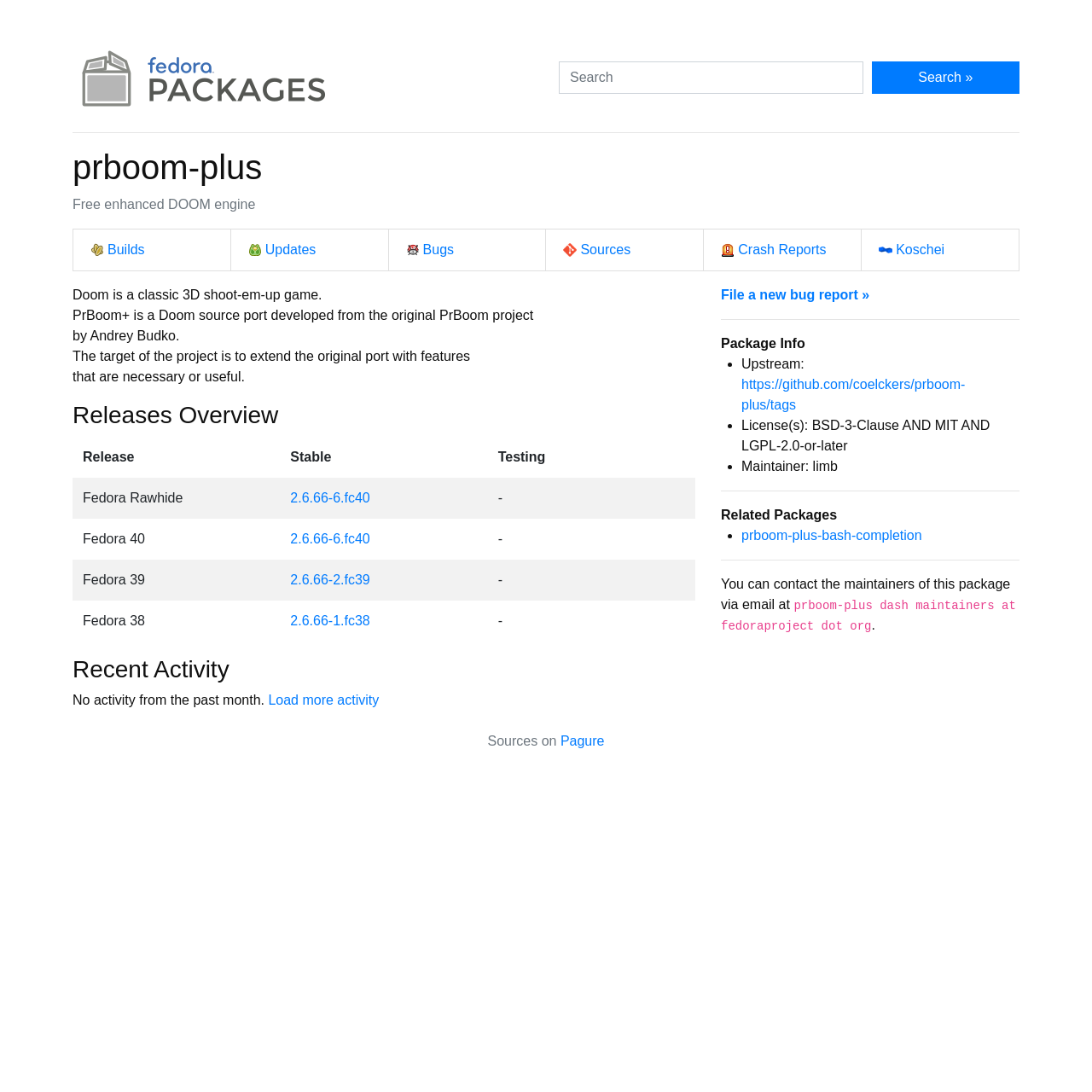Craft a detailed narrative of the webpage's structure and content.

The webpage is about the prboom-plus package in the Fedora package repositories. At the top, there is a link to "Fedora Packages" accompanied by an image, and a search box with a "Search »" button. Below this, there is a horizontal separator line.

The main content of the page is divided into sections. The first section has a heading "prboom-plus" and a brief description "Free enhanced DOOM engine". Below this, there are links to "Builds", "Updates", "Bugs", "Sources", "Crash Reports", and "Koschei".

The next section has a heading "Doom is a classic 3D shoot-em-up game..." which provides a detailed description of the prboom-plus project. Below this, there is a heading "Releases Overview" followed by a table with three columns: "Release", "Stable", and "Testing". The table has four rows, each representing a different Fedora release (Rawhide, 40, 39, and 38), with links to the corresponding package versions.

The next section has a heading "Recent Activity" and a message "No activity from the past month." with a link to "Load more activity". Below this, there is a link to "File a new bug report »".

The following section has a heading "Package Info" and lists several details about the package, including upstream information, licenses, and maintainer. There are also links to related packages, including prboom-plus-bash-completion.

Finally, there is a section with contact information for the package maintainers, including an email address.